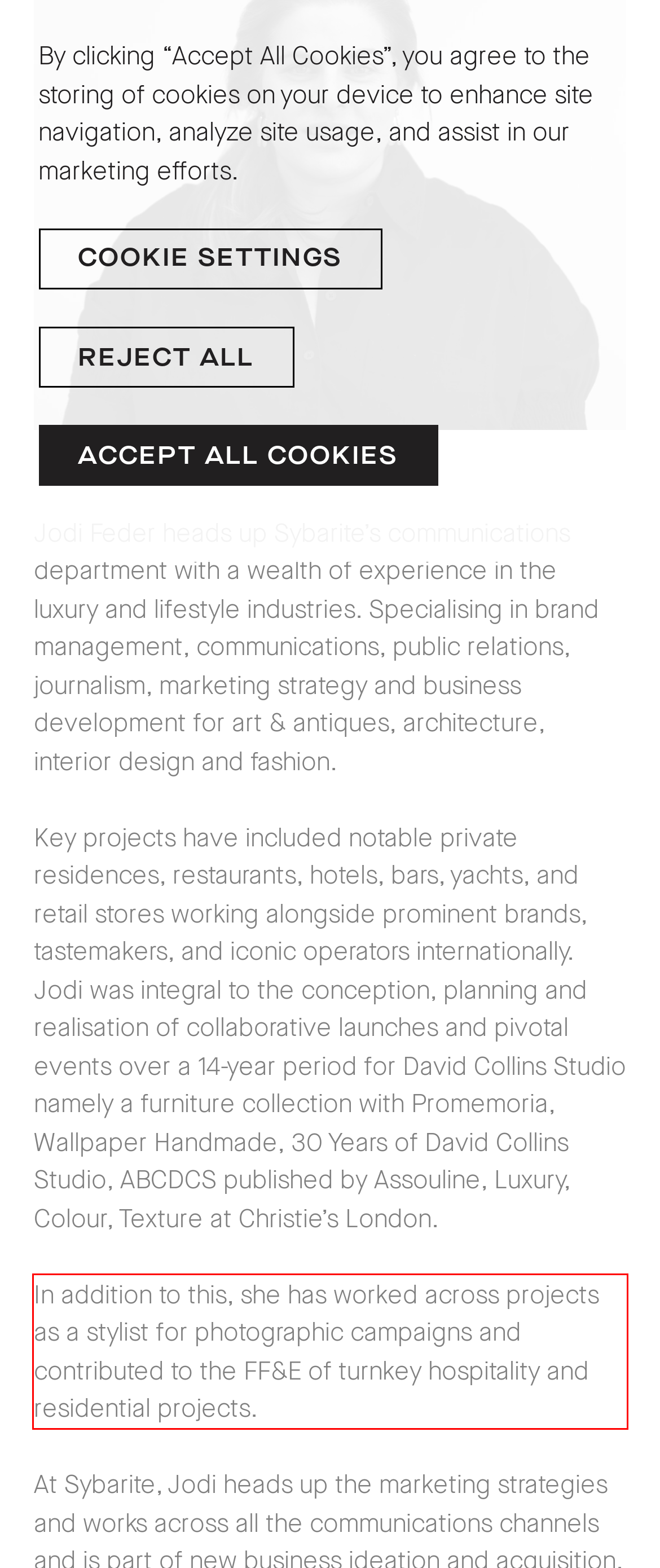Analyze the screenshot of the webpage that features a red bounding box and recognize the text content enclosed within this red bounding box.

In addition to this, she has worked across projects as a stylist for photographic campaigns and contributed to the FF&E of turnkey hospitality and residential projects.